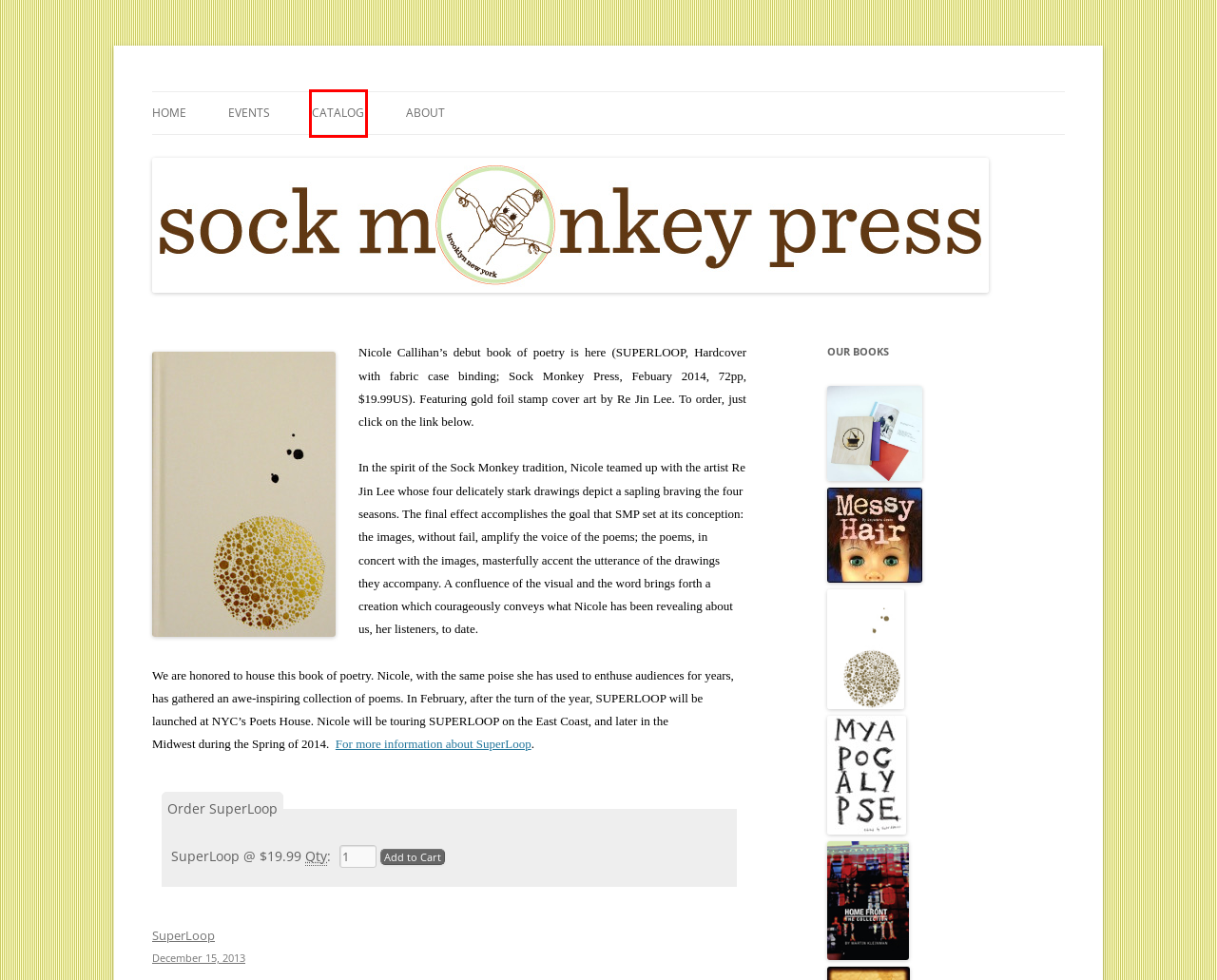You are looking at a webpage screenshot with a red bounding box around an element. Pick the description that best matches the new webpage after interacting with the element in the red bounding box. The possible descriptions are:
A. SuperLoop Book Party @ Poets House | Sock Monkey Press
B. About | Sock Monkey Press
C. SuperLoop by Nicole Callihan | Sock Monkey Press
D. Home Front – The Collection by Marty Kleinman | Sock Monkey Press
E. My Apocalypse – edited by Scott Adkins | Sock Monkey Press
F. Sock Monkey Press
G. Events | Sock Monkey Press
H. Catalog | Sock Monkey Press

H